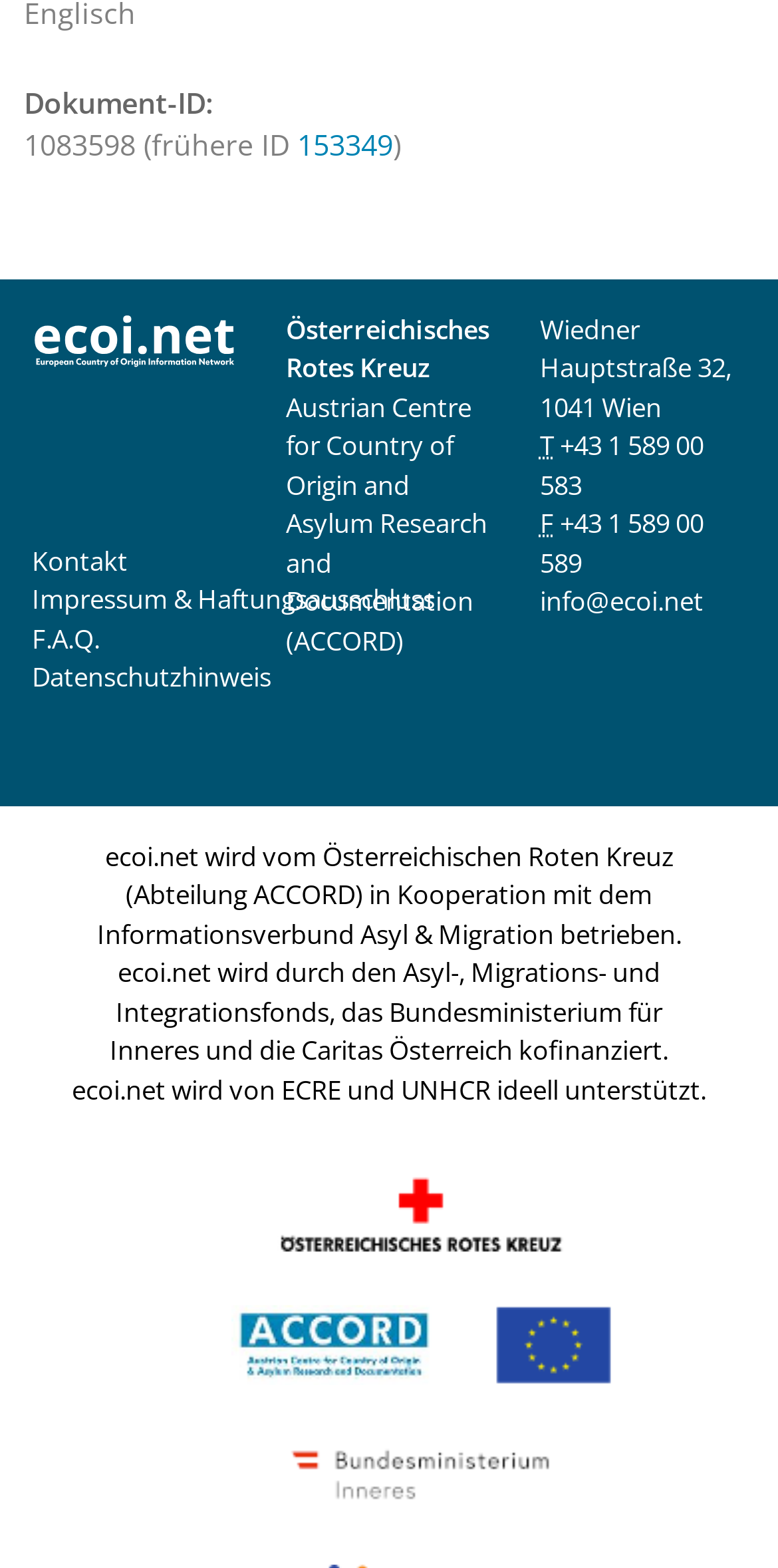Using the element description: "Impressum & Haftungsausschluss", determine the bounding box coordinates for the specified UI element. The coordinates should be four float numbers between 0 and 1, [left, top, right, bottom].

[0.041, 0.371, 0.559, 0.394]